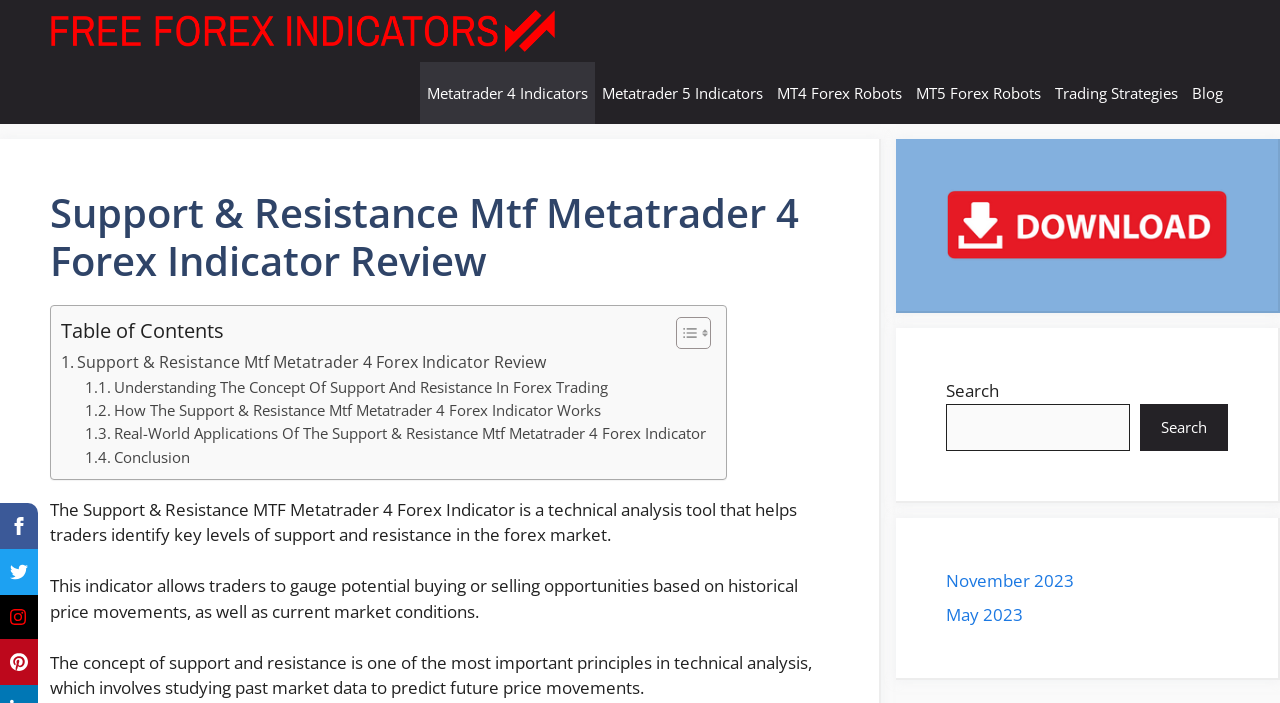Show the bounding box coordinates of the element that should be clicked to complete the task: "Search for something".

[0.739, 0.575, 0.883, 0.642]